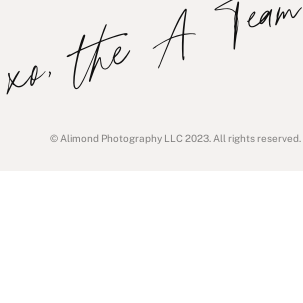What is the signature at the top of the image?
Provide a concise answer using a single word or phrase based on the image.

xo, the A Team